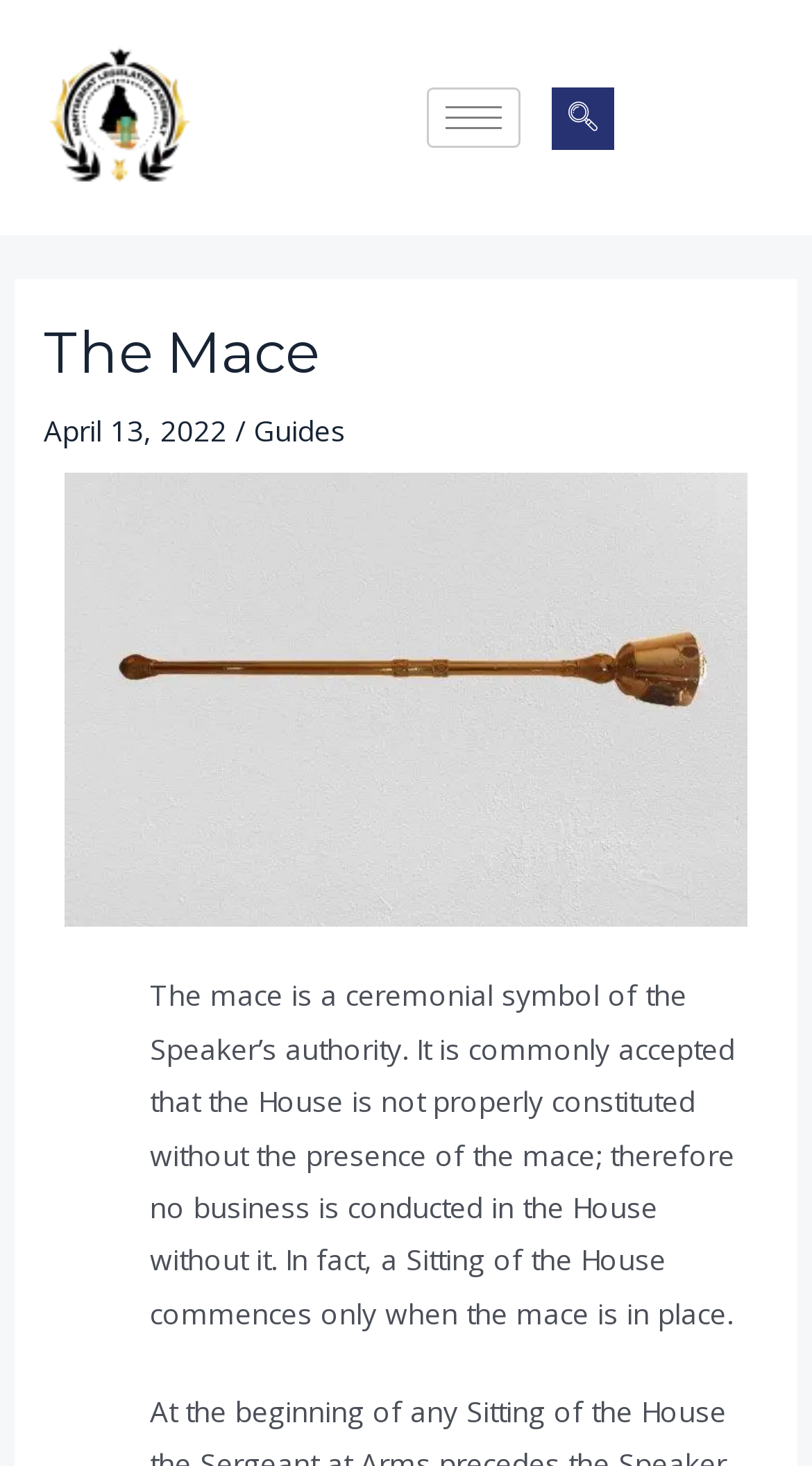Generate an in-depth caption that captures all aspects of the webpage.

The webpage is about the Montserrat Legislative Assembly, specifically focusing on "The Mace", a ceremonial symbol of the Speaker's authority. 

At the top left of the page, there is a small image of the Legislative Assembly, accompanied by a hamburger icon button to the right. Further to the right, there is a navigation search button. 

Below these elements, a header section spans across the page, containing the title "The Mace" in a heading, followed by the date "April 13, 2022" and a forward slash. To the right of the date, there is a link to "Guides". 

The main content of the page is a paragraph of text that explains the significance of the mace, stating that it is necessary for the House to be properly constituted and that no business is conducted without it. This text is positioned below the header section, taking up most of the page's width.